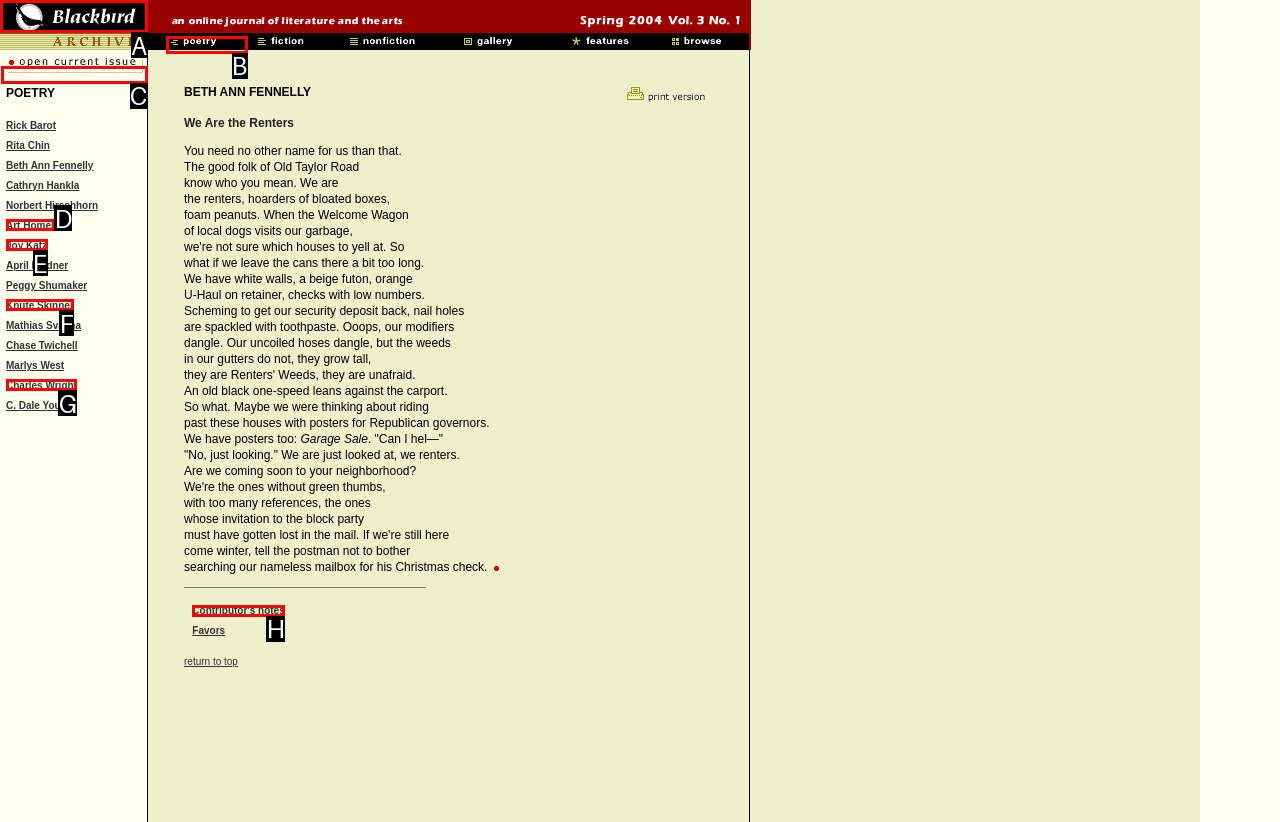For the task: view the image of blackbird, specify the letter of the option that should be clicked. Answer with the letter only.

A